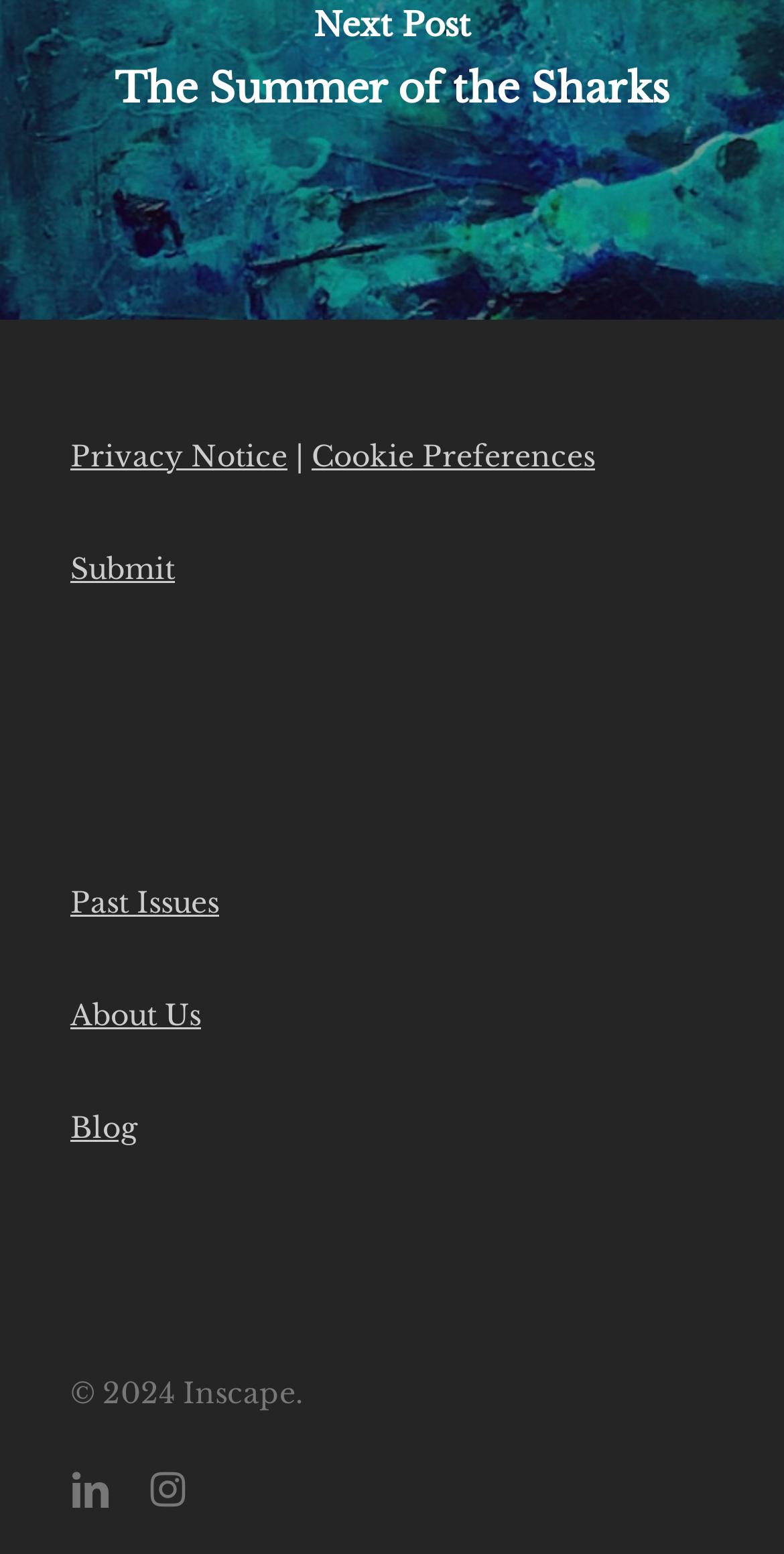Determine the bounding box coordinates for the UI element with the following description: "Past Issues". The coordinates should be four float numbers between 0 and 1, represented as [left, top, right, bottom].

[0.09, 0.569, 0.279, 0.592]